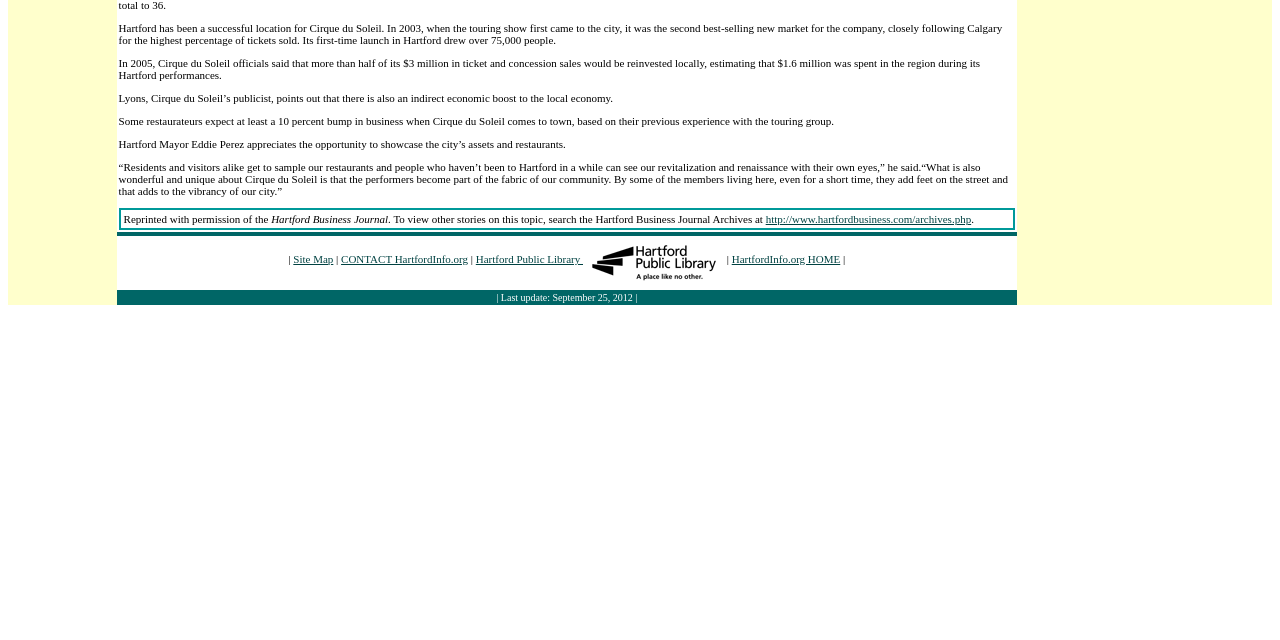Bounding box coordinates should be provided in the format (top-left x, top-left y, bottom-right x, bottom-right y) with all values between 0 and 1. Identify the bounding box for this UI element: HartfordInfo.org HOME

[0.572, 0.395, 0.656, 0.414]